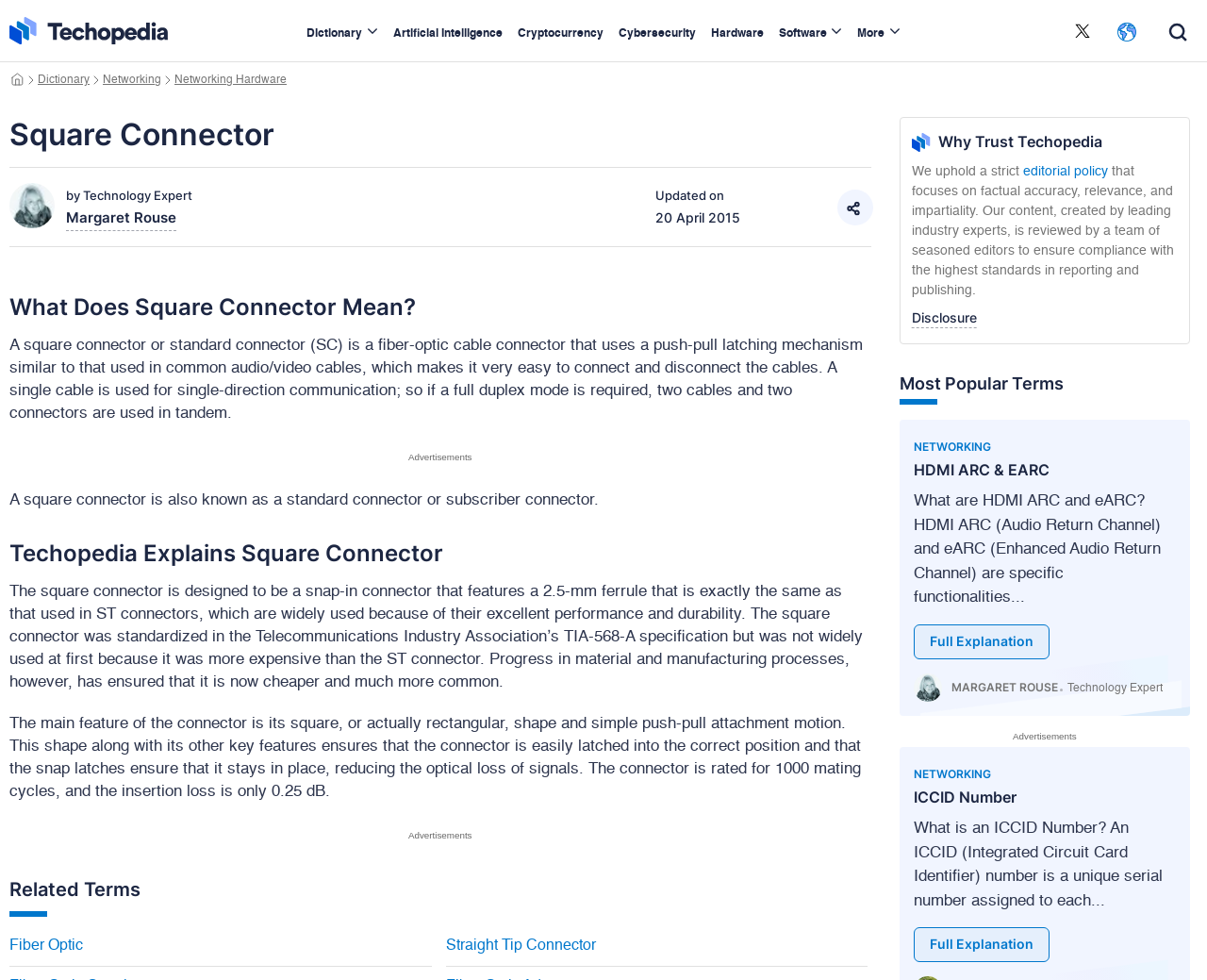Please specify the bounding box coordinates of the element that should be clicked to execute the given instruction: 'Go to the Dictionary page'. Ensure the coordinates are four float numbers between 0 and 1, expressed as [left, top, right, bottom].

[0.249, 0.0, 0.318, 0.063]